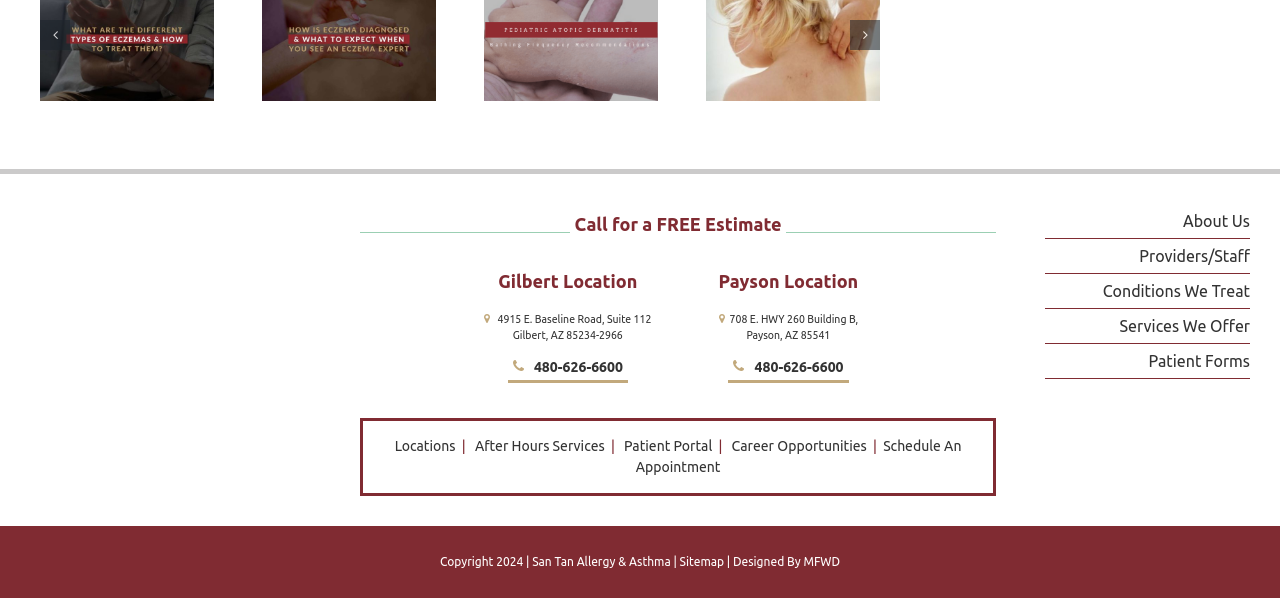Please locate the bounding box coordinates of the element that should be clicked to achieve the given instruction: "View the 'Gallery'".

[0.142, 0.028, 0.17, 0.088]